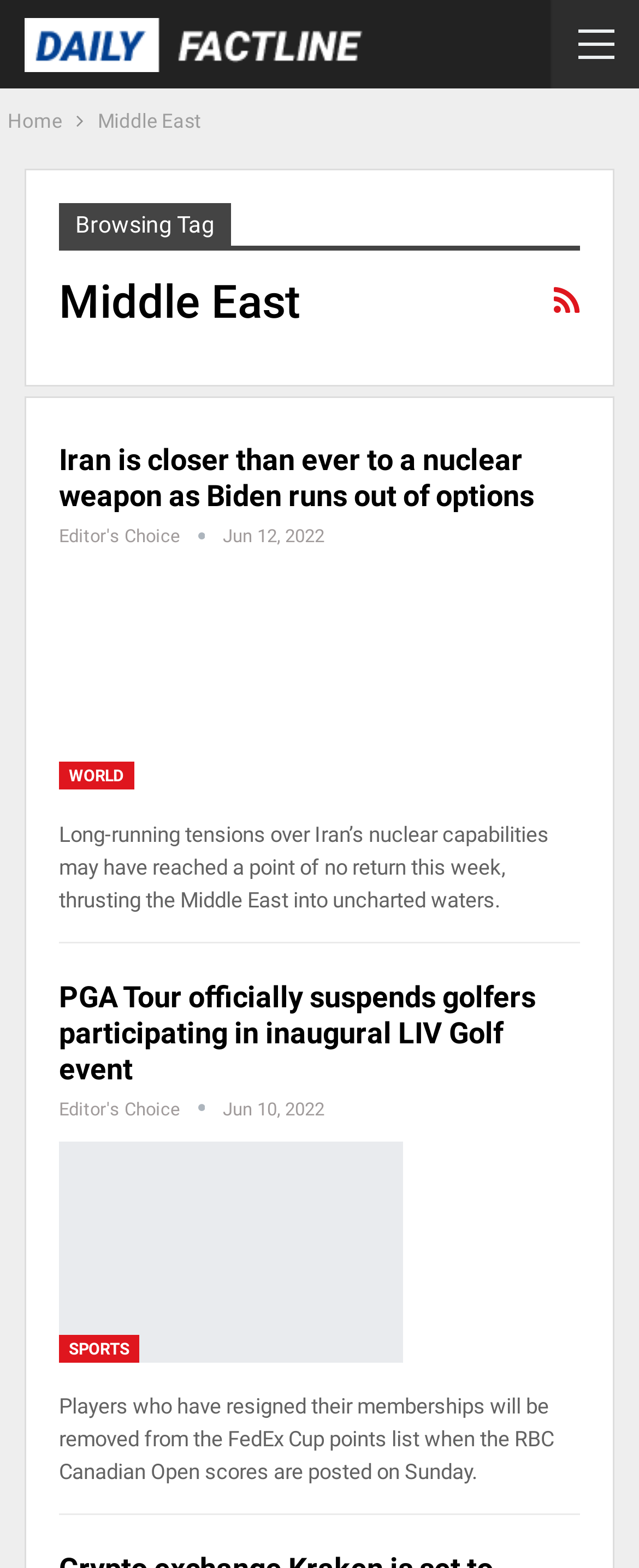Can you pinpoint the bounding box coordinates for the clickable element required for this instruction: "view sports news"? The coordinates should be four float numbers between 0 and 1, i.e., [left, top, right, bottom].

[0.092, 0.851, 0.218, 0.869]